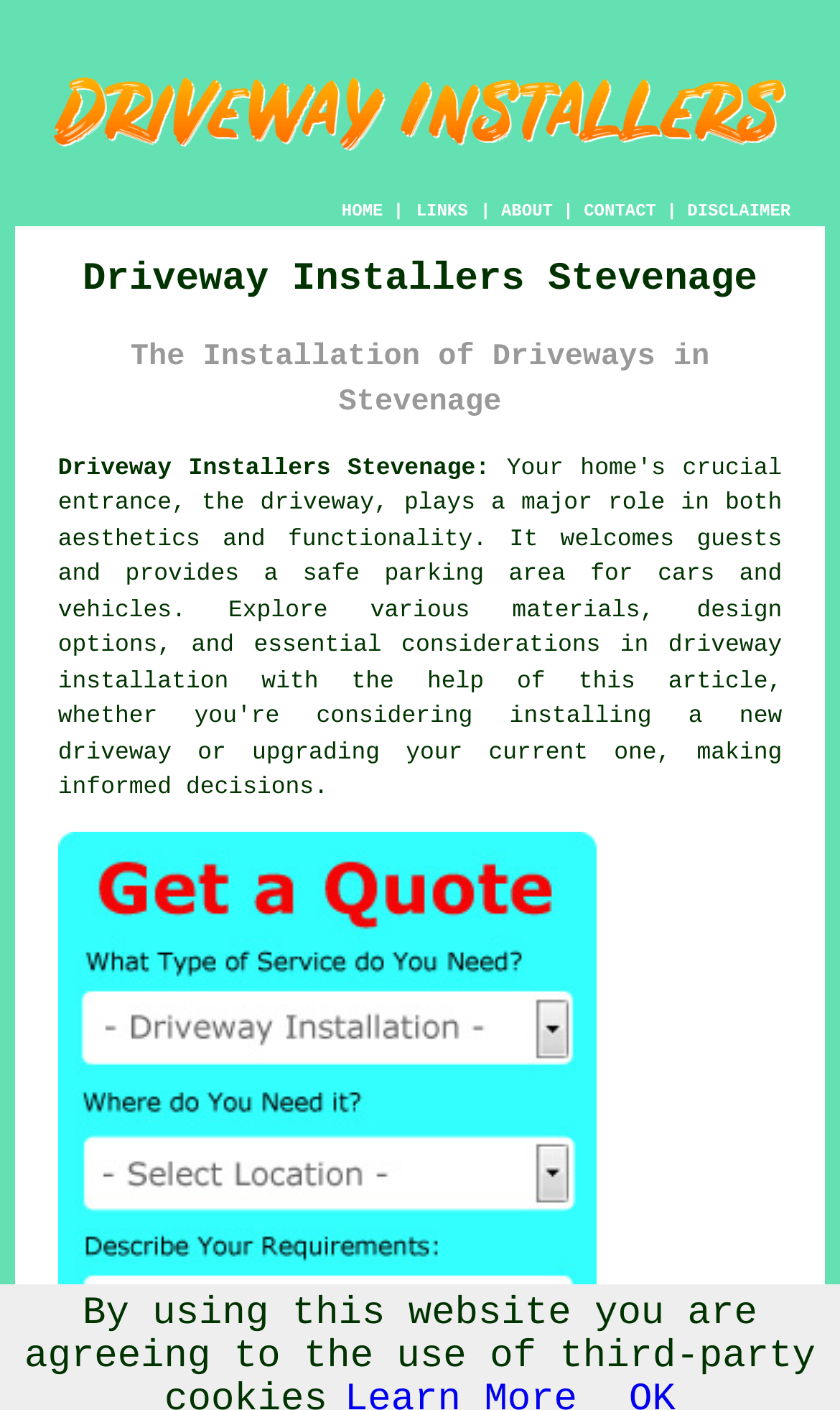Please identify the webpage's heading and generate its text content.

Driveway Installers Stevenage